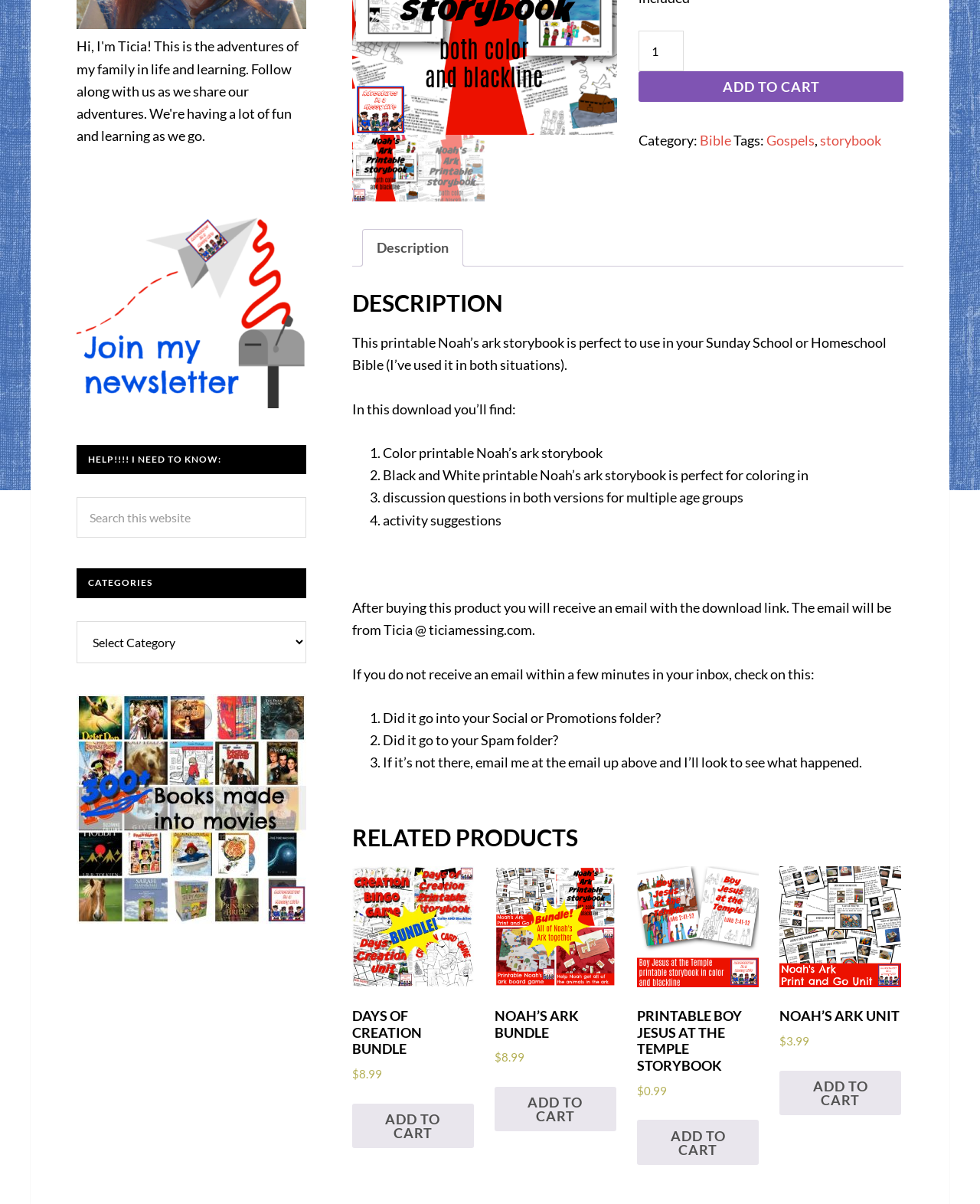Given the description "Description", provide the bounding box coordinates of the corresponding UI element.

[0.384, 0.191, 0.458, 0.221]